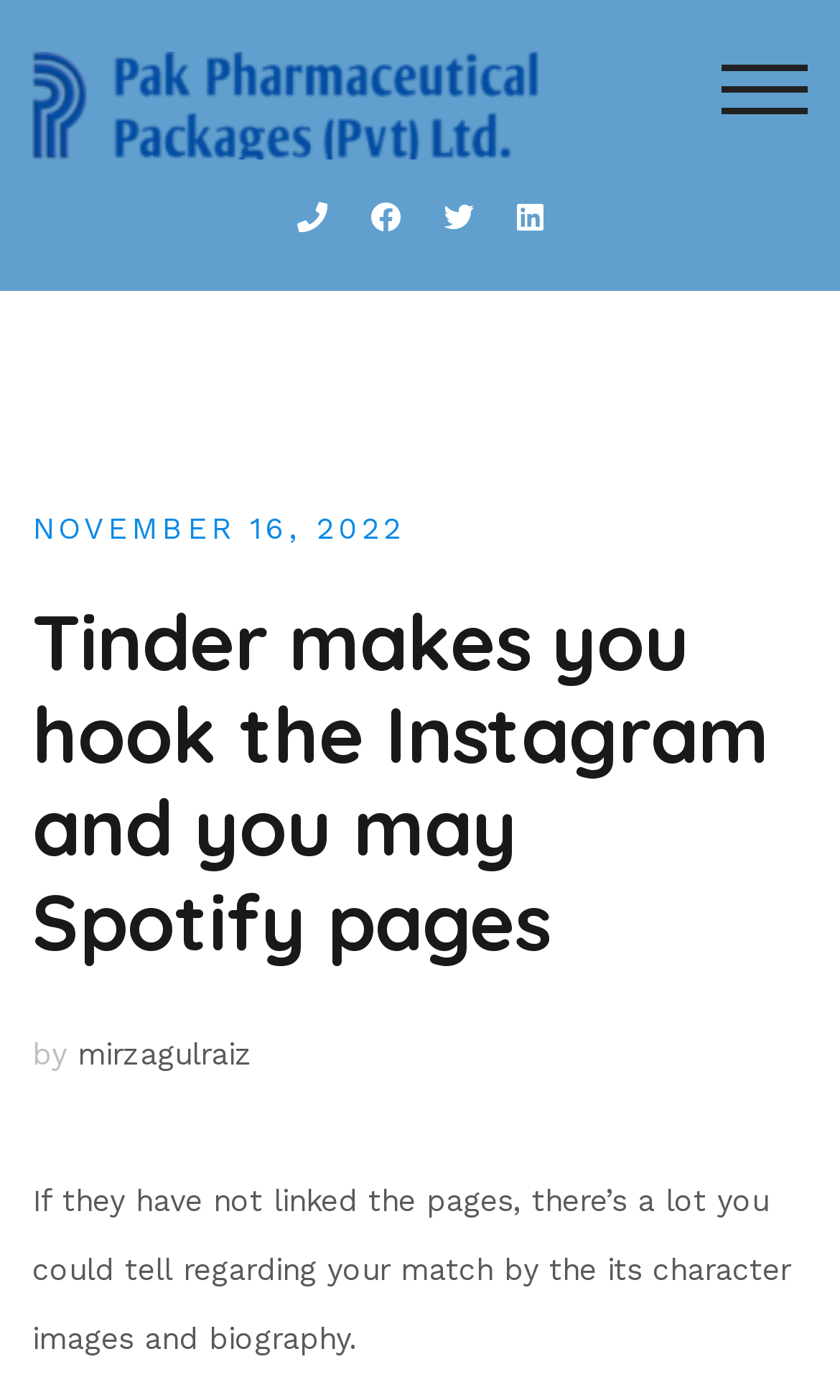Answer briefly with one word or phrase:
What is the purpose of the button on the top-right corner?

TOGGLE MOBILE MENU